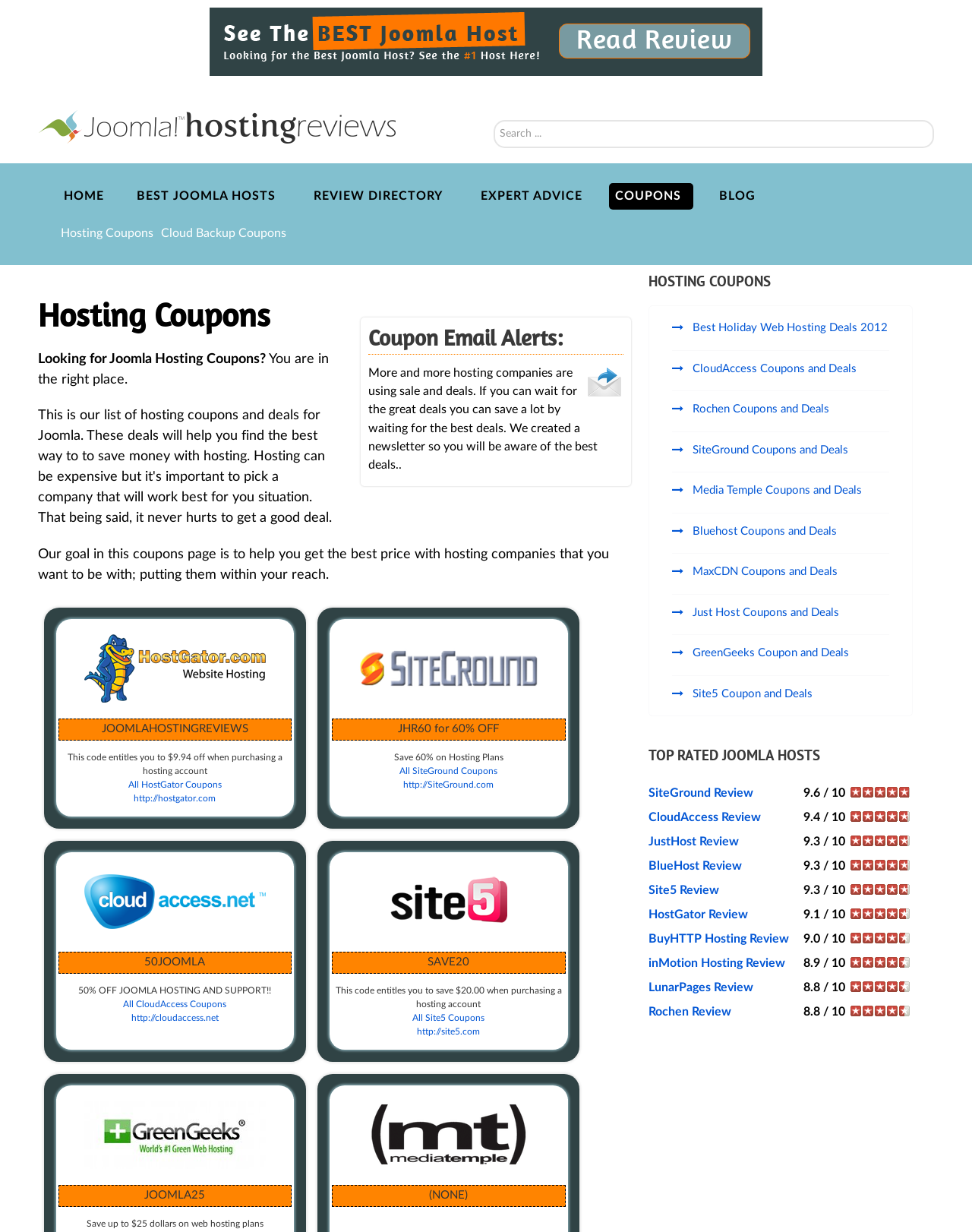What is the benefit of using the coupon 'JOOMLA25'?
Using the details from the image, give an elaborate explanation to answer the question.

The coupon 'JOOMLA25' is associated with the hosting company GreenGeeks, and it allows users to save up to $25 dollars on their web hosting plans. This coupon can be used to get a discount on GreenGeeks' hosting services.